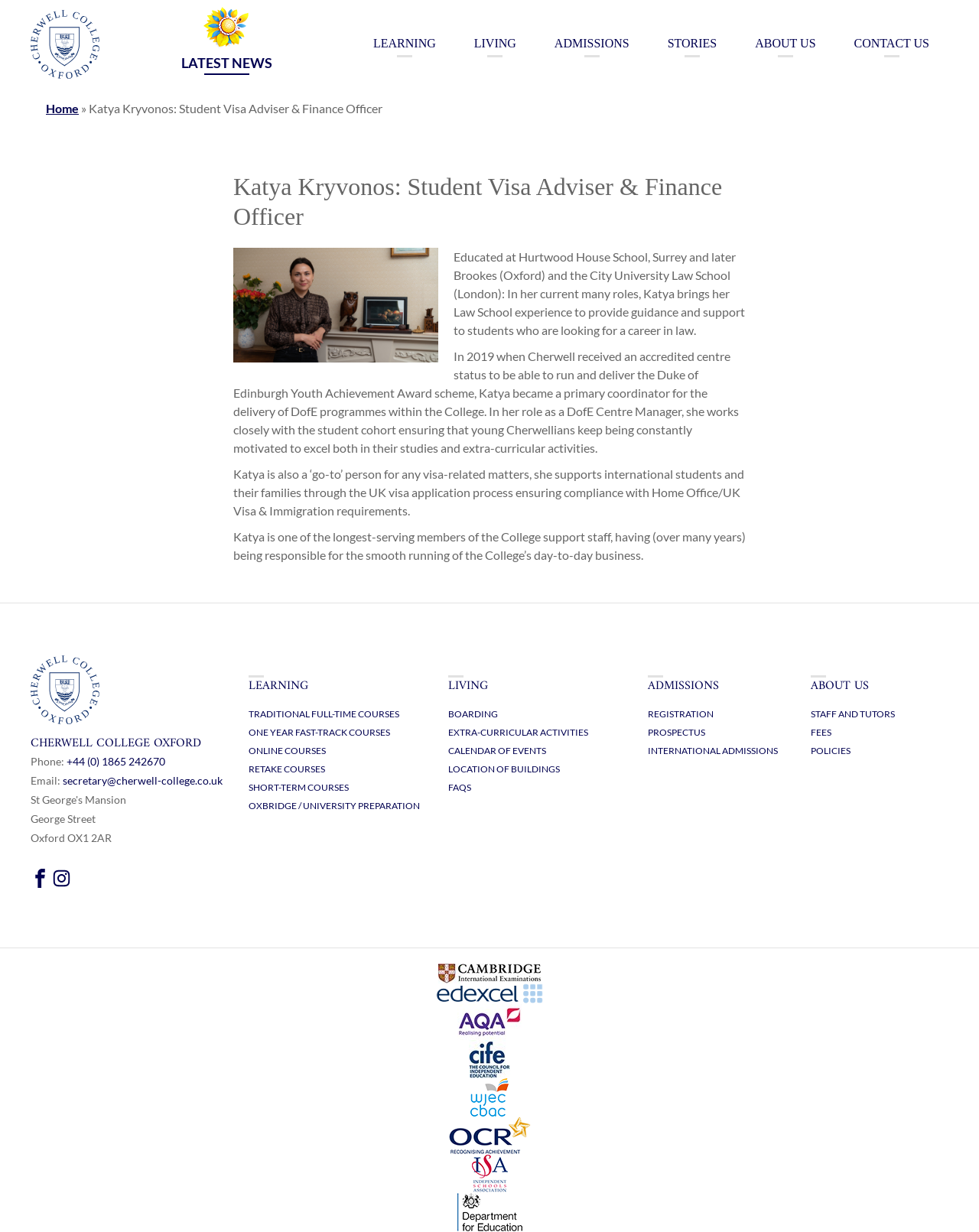What is Katya Kryvonos's role in the Duke of Edinburgh Youth Achievement Award scheme?
Respond to the question with a single word or phrase according to the image.

Primary coordinator